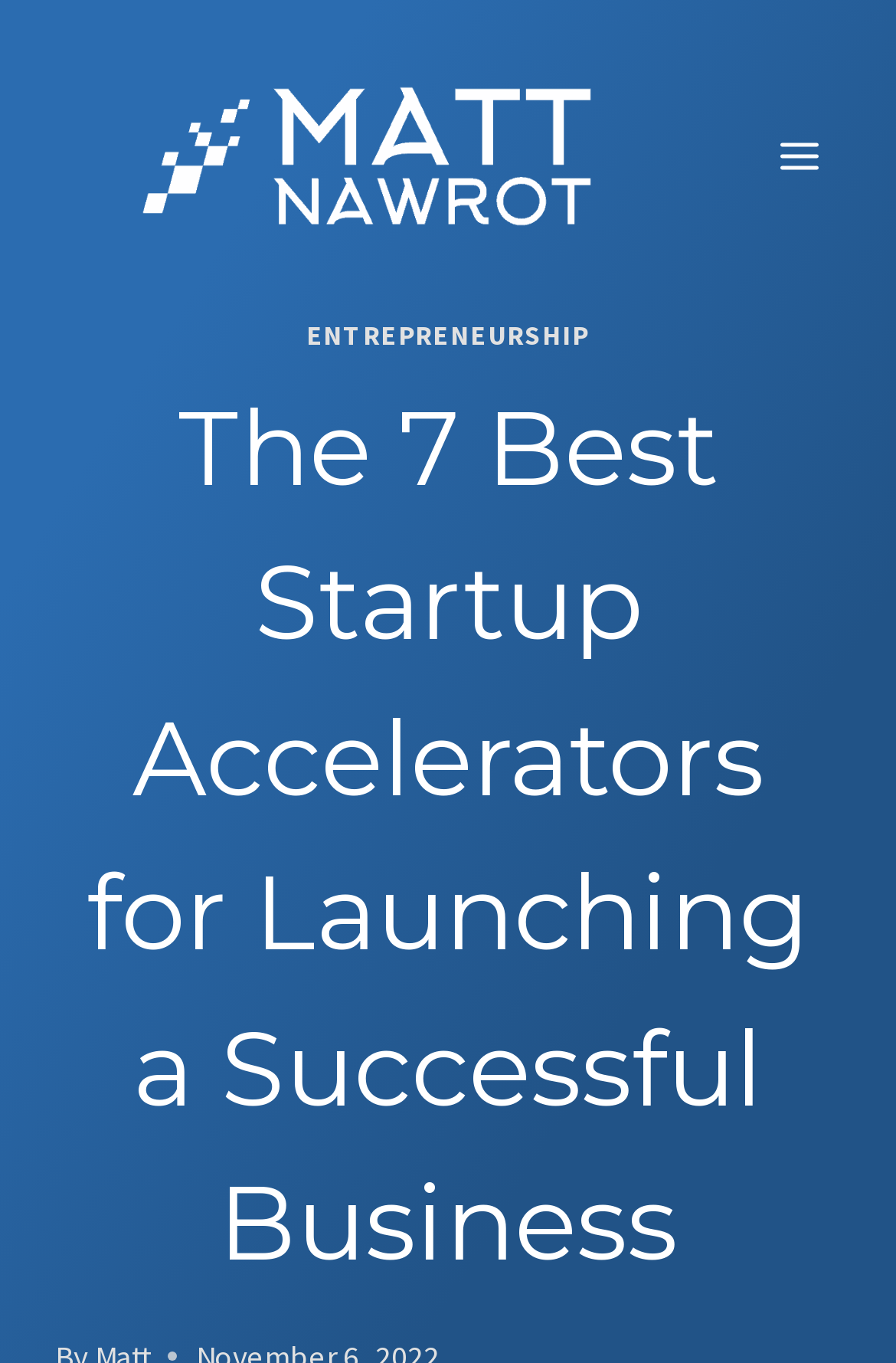Determine the bounding box for the described UI element: "Entrepreneurship".

[0.342, 0.233, 0.658, 0.258]